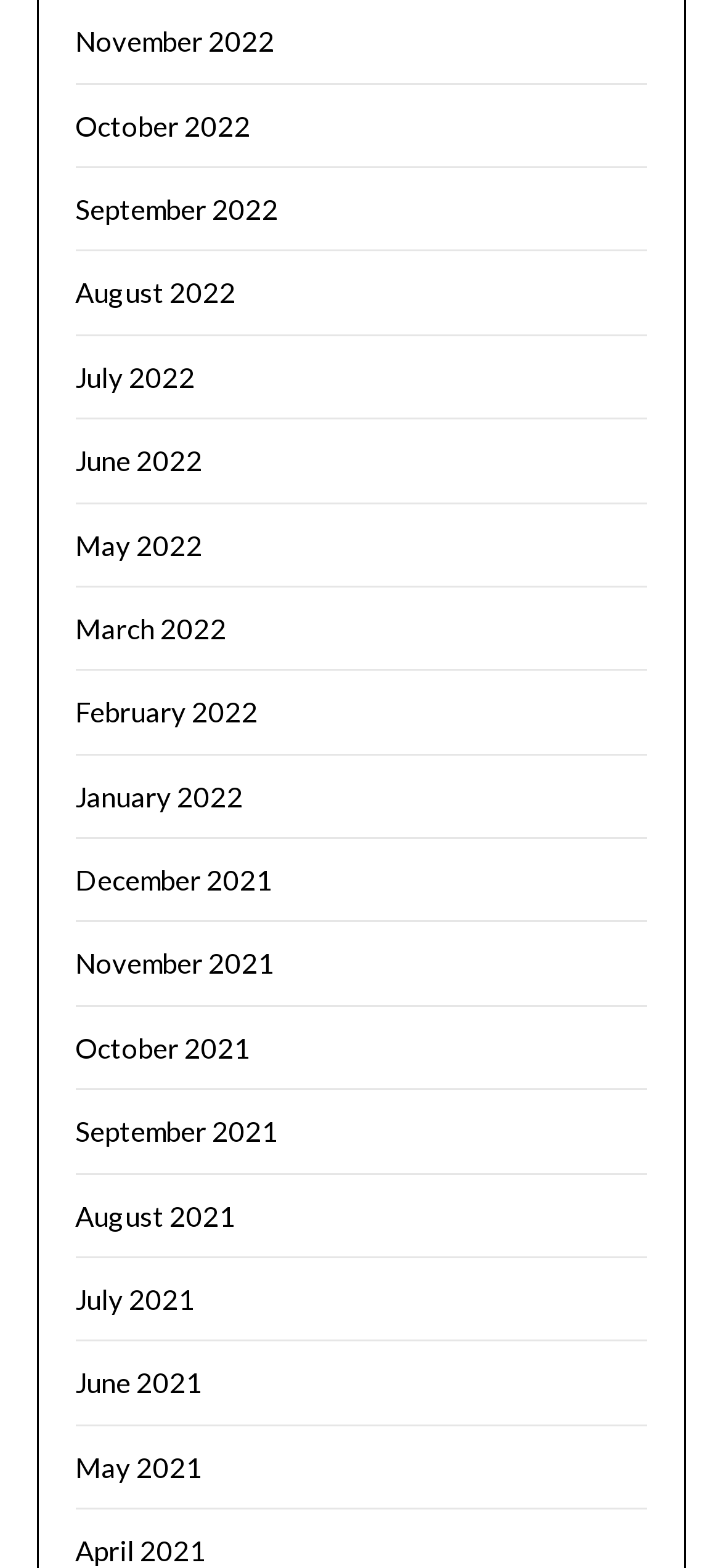Point out the bounding box coordinates of the section to click in order to follow this instruction: "view June 2021".

[0.104, 0.871, 0.281, 0.892]